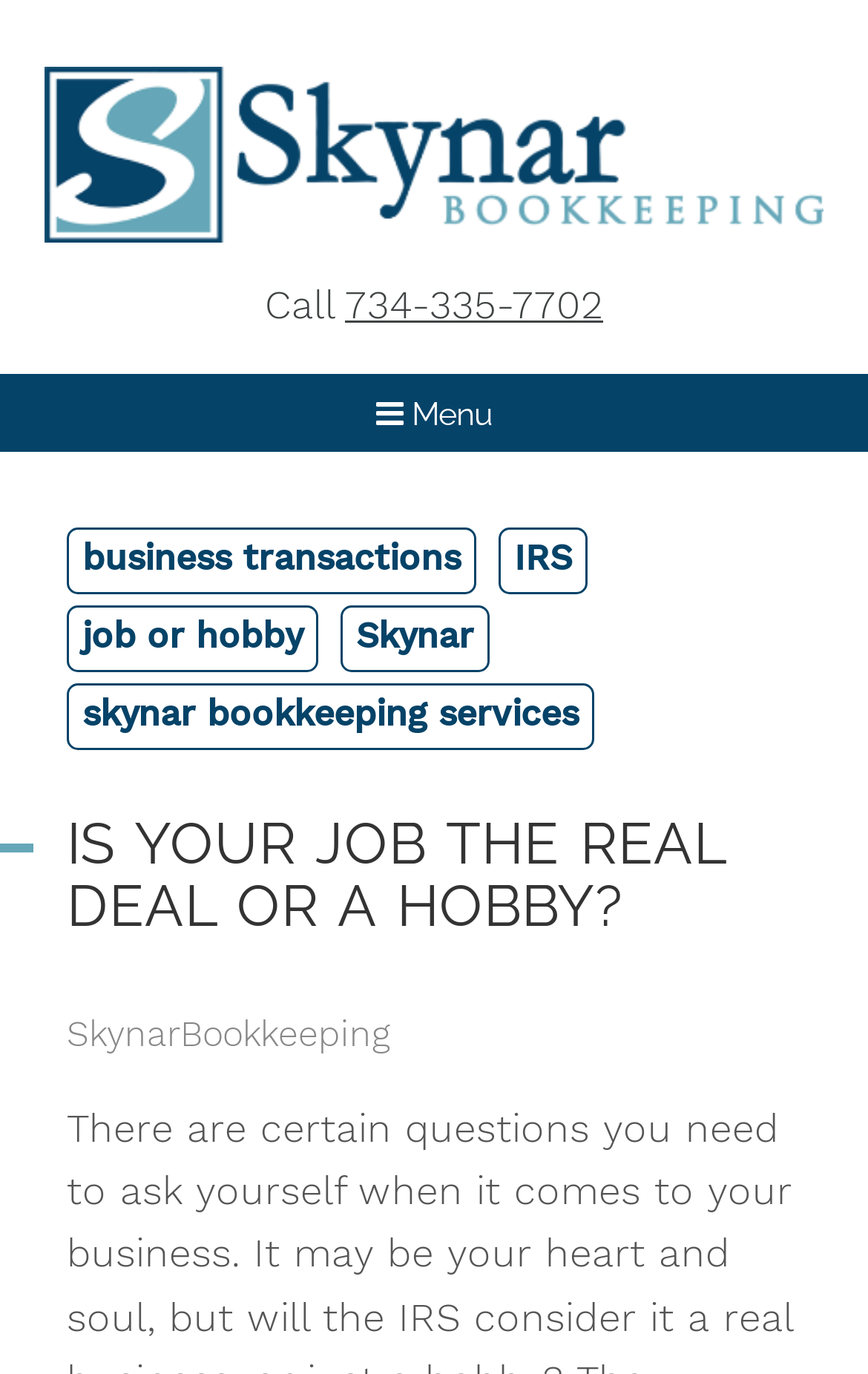Please answer the following question using a single word or phrase: What is the topic related to 'job or hobby'?

business transactions